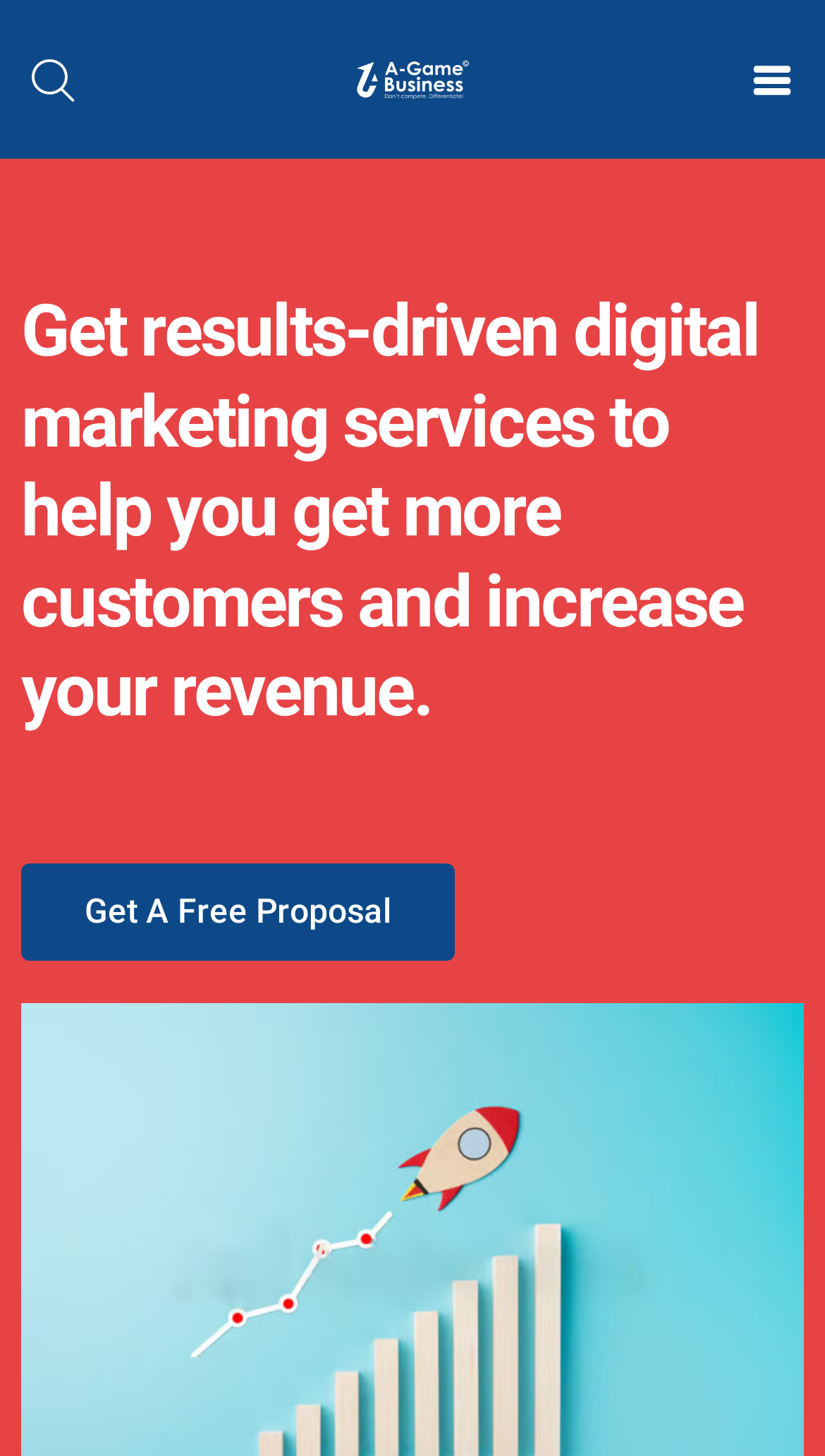Using the webpage screenshot, locate the HTML element that fits the following description and provide its bounding box: "About Us".

[0.629, 0.015, 0.799, 0.131]